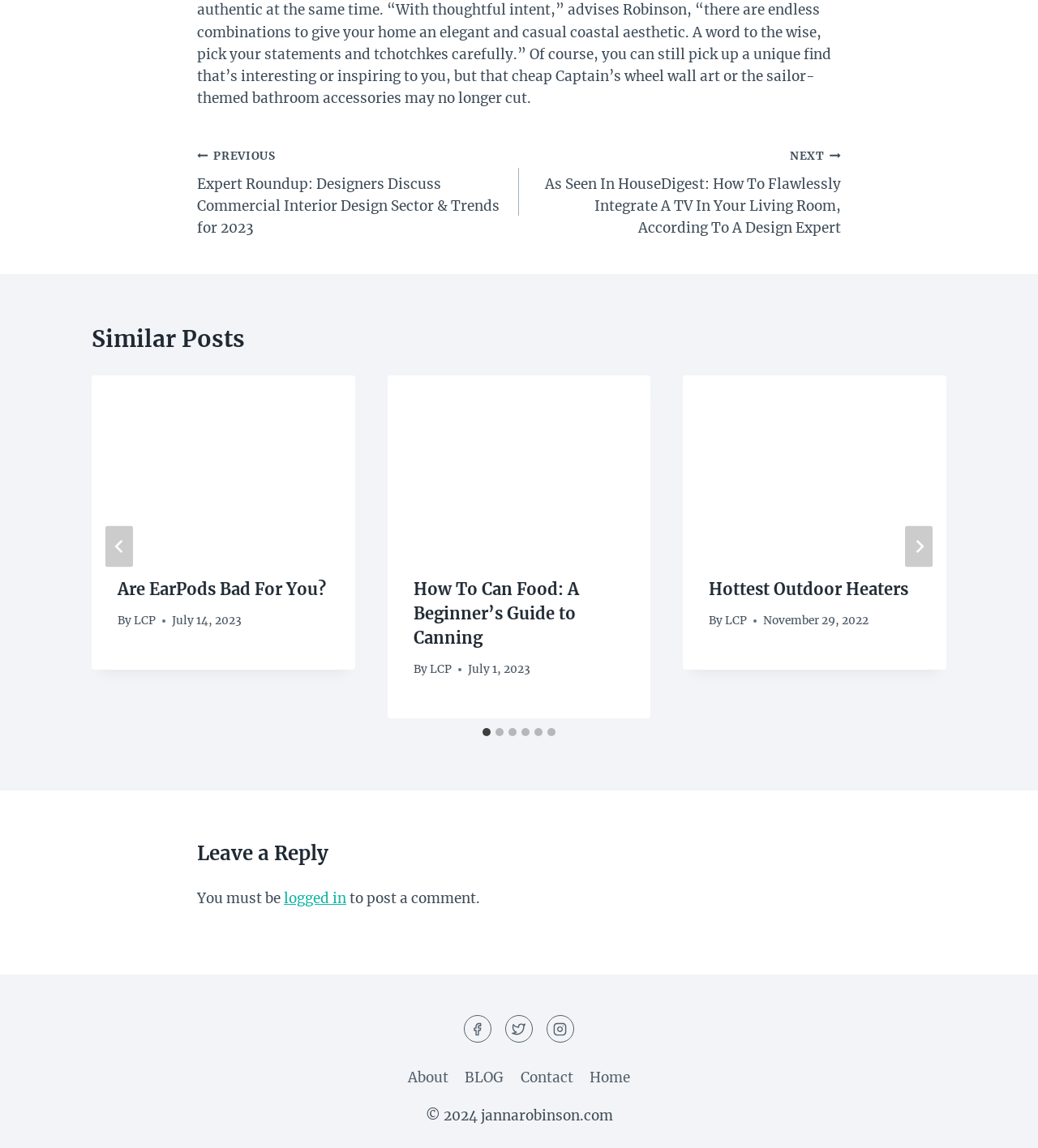Please determine the bounding box of the UI element that matches this description: Hottest Outdoor Heaters. The coordinates should be given as (top-left x, top-left y, bottom-right x, bottom-right y), with all values between 0 and 1.

[0.683, 0.504, 0.875, 0.522]